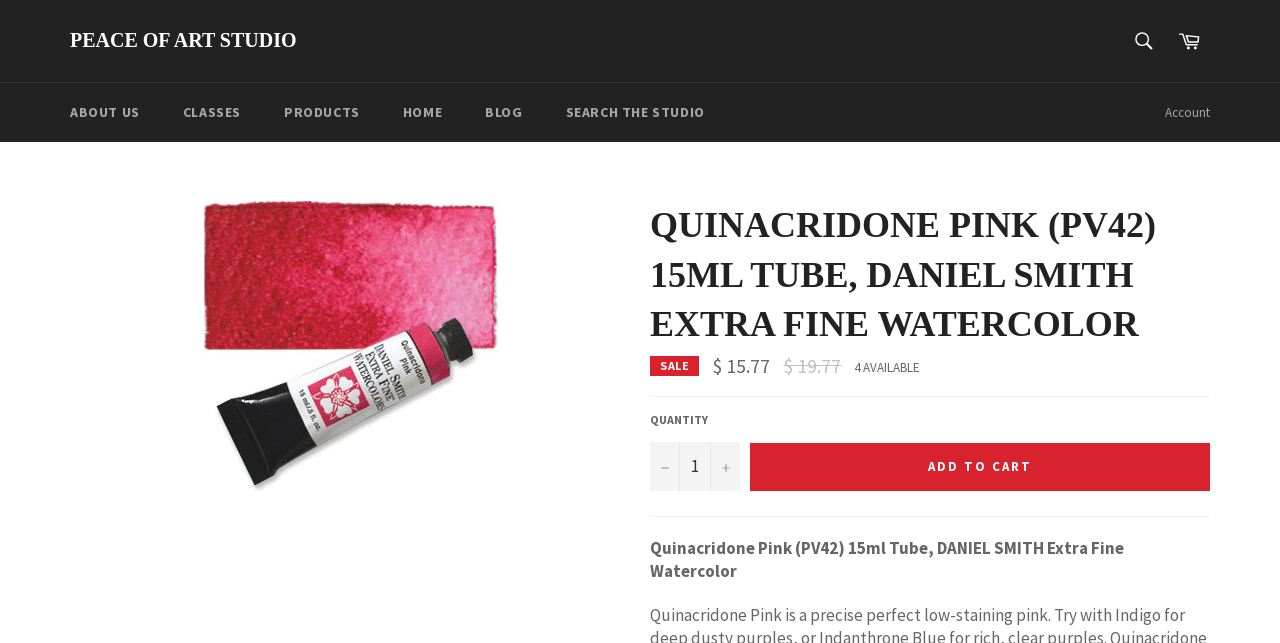Give a concise answer of one word or phrase to the question: 
What is the quantity of the product available?

4 AVAILABLE